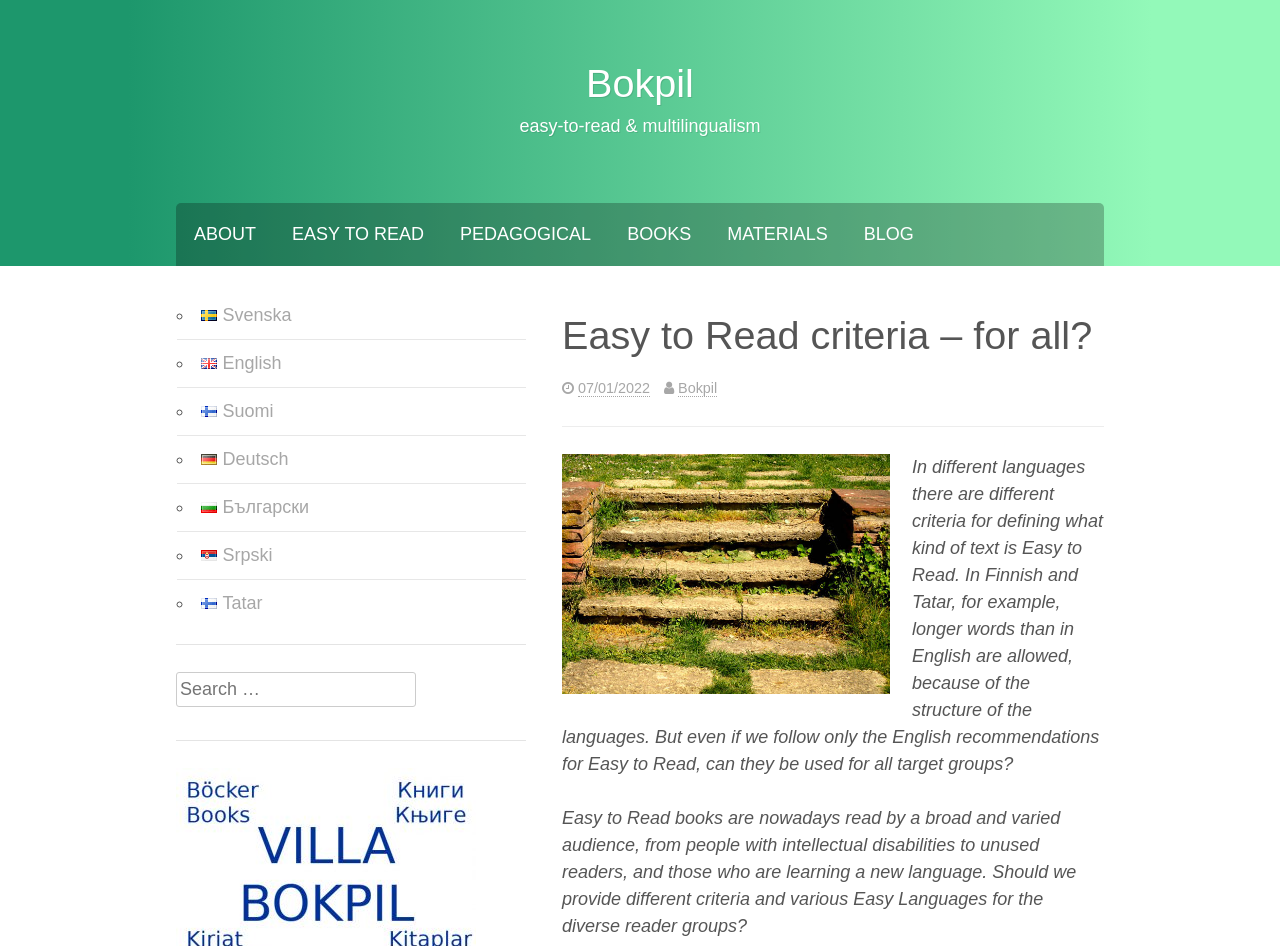Please examine the image and answer the question with a detailed explanation:
What is the topic of the article?

I determined the topic of the article by reading the header 'Easy to Read criteria – for all?' and the subsequent text, which discusses the criteria for defining Easy to Read texts.